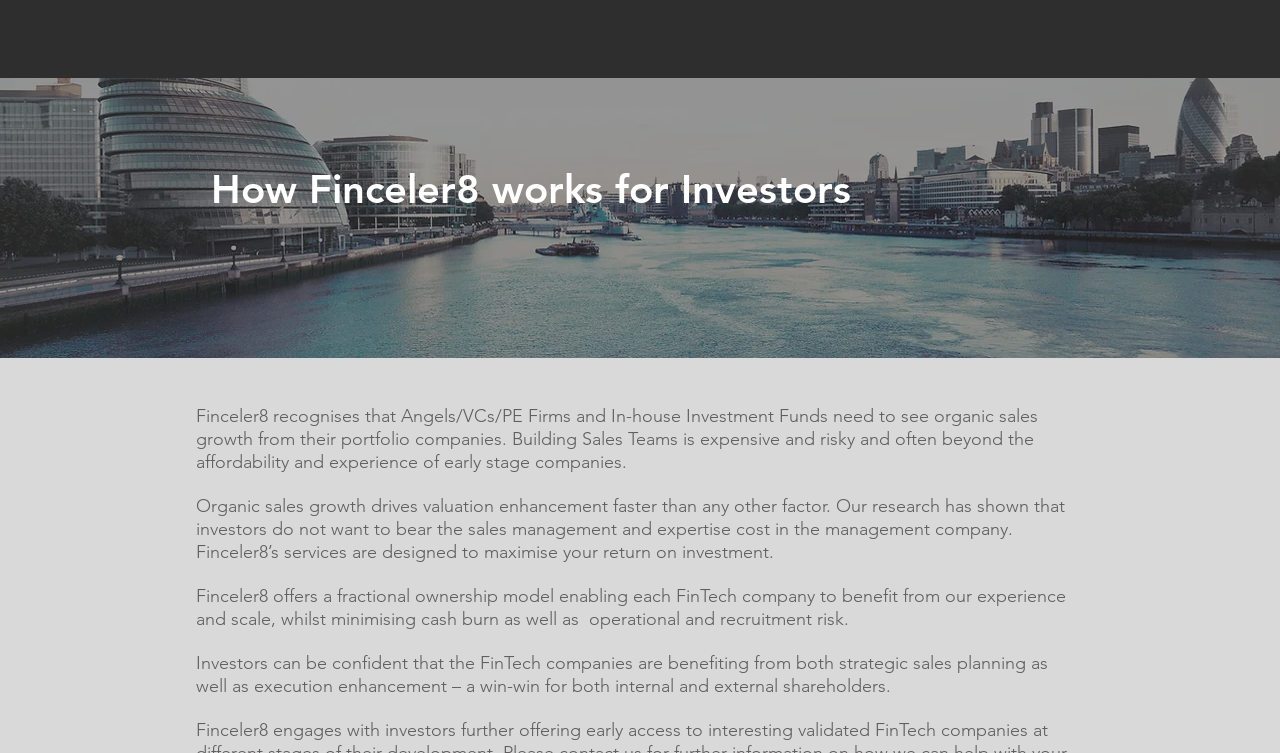What type of model does Finceler8 offer?
Based on the image, respond with a single word or phrase.

Fractional ownership model